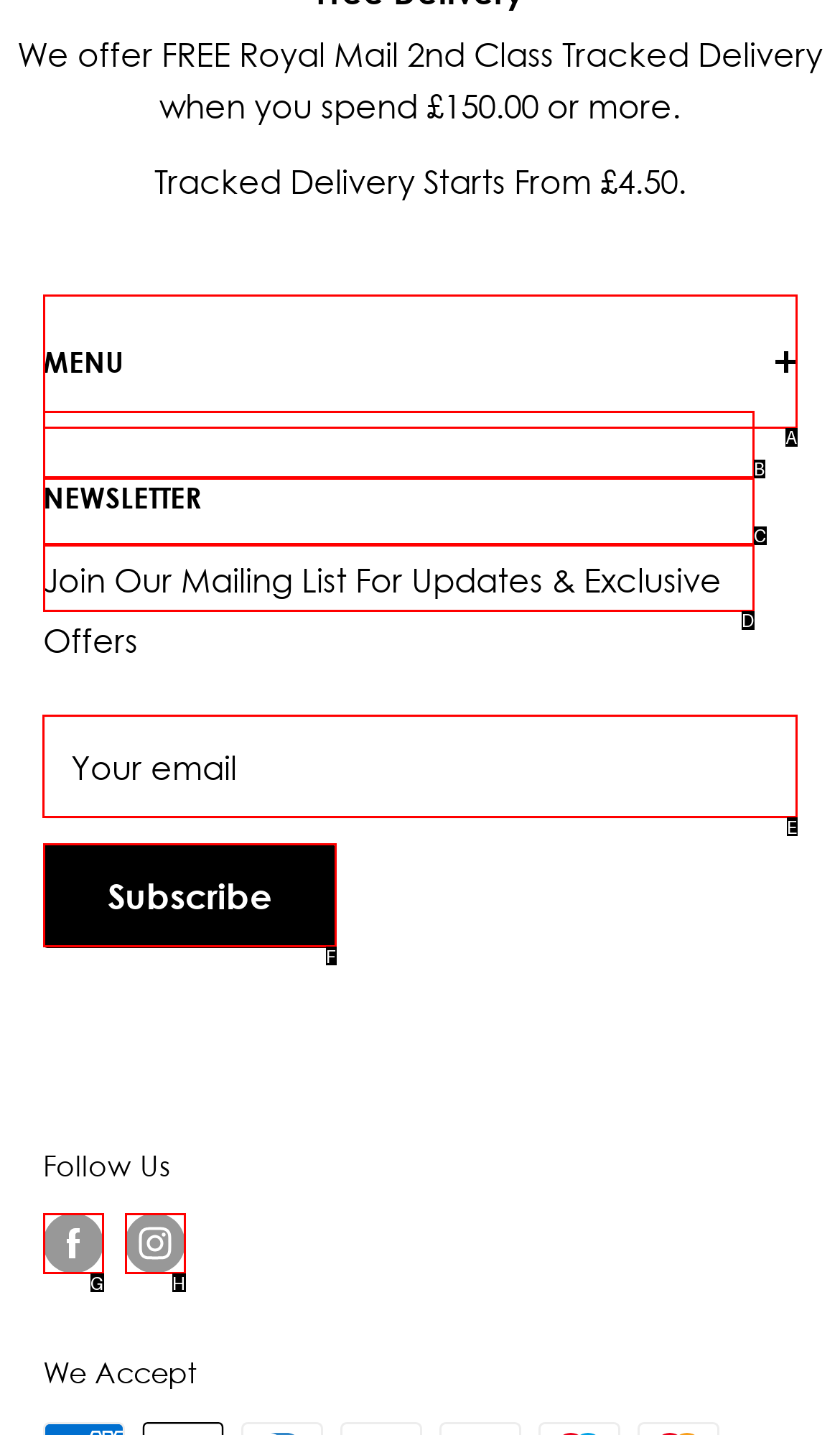Find the appropriate UI element to complete the task: Enter your email. Indicate your choice by providing the letter of the element.

E